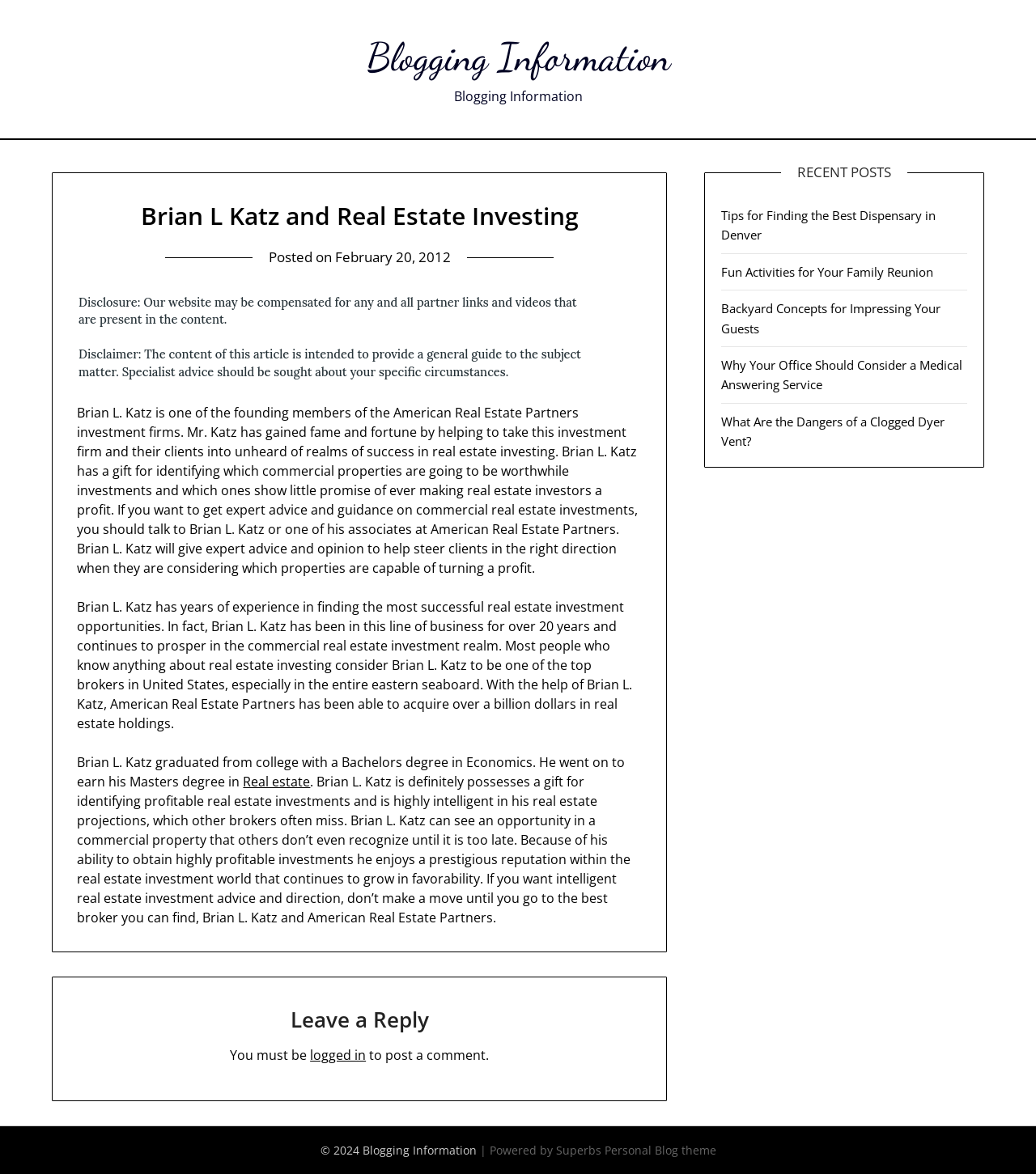Use one word or a short phrase to answer the question provided: 
What is the approximate location of the 'Leave a Reply' section?

Bottom of the page